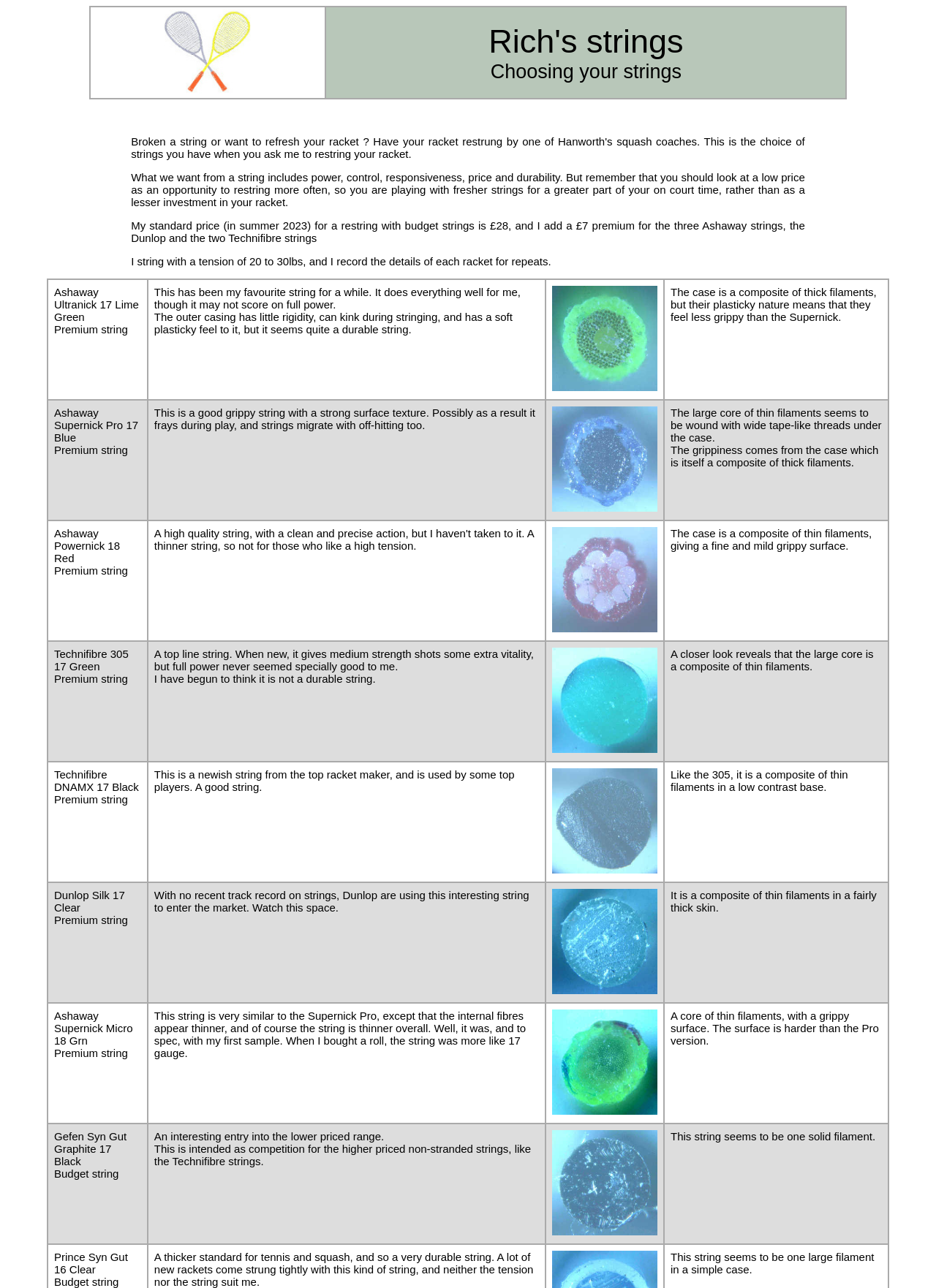Provide a brief response to the question below using one word or phrase:
How many premium strings are listed on this webpage?

6